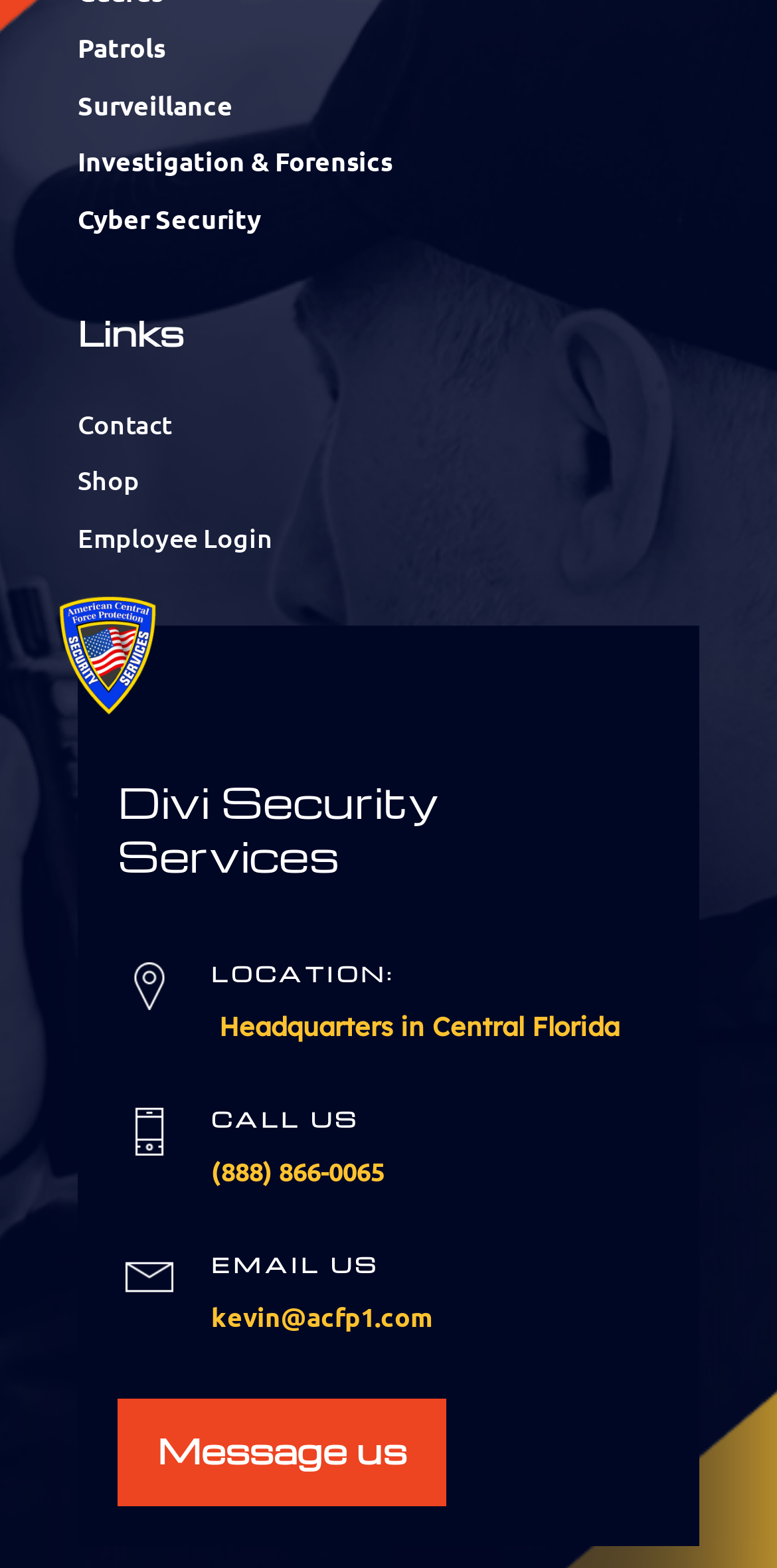Find the bounding box coordinates for the area that must be clicked to perform this action: "Click on Patrols".

[0.1, 0.019, 0.213, 0.041]